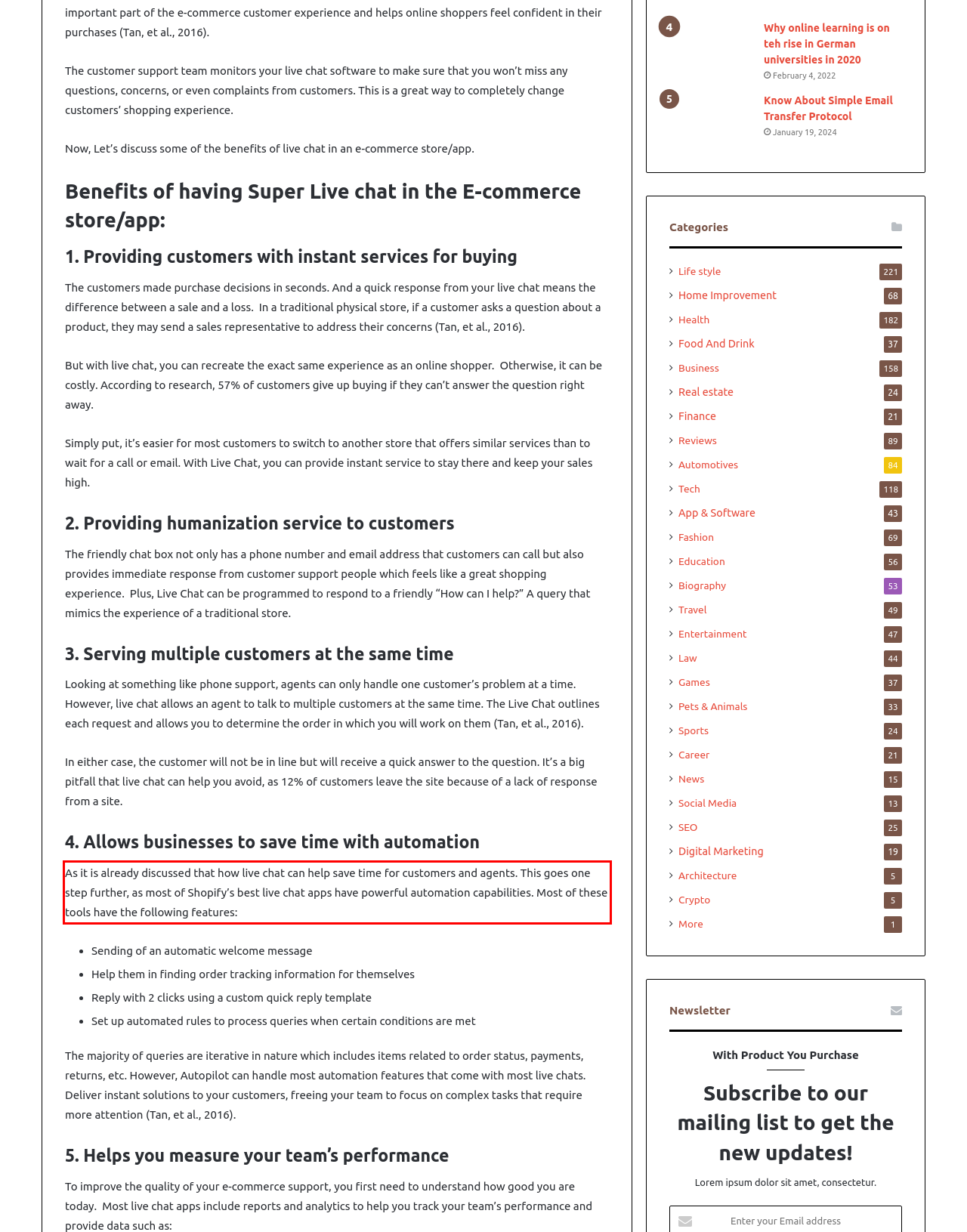You have a webpage screenshot with a red rectangle surrounding a UI element. Extract the text content from within this red bounding box.

As it is already discussed that how live chat can help save time for customers and agents. This goes one step further, as most of Shopify’s best live chat apps have powerful automation capabilities. Most of these tools have the following features: